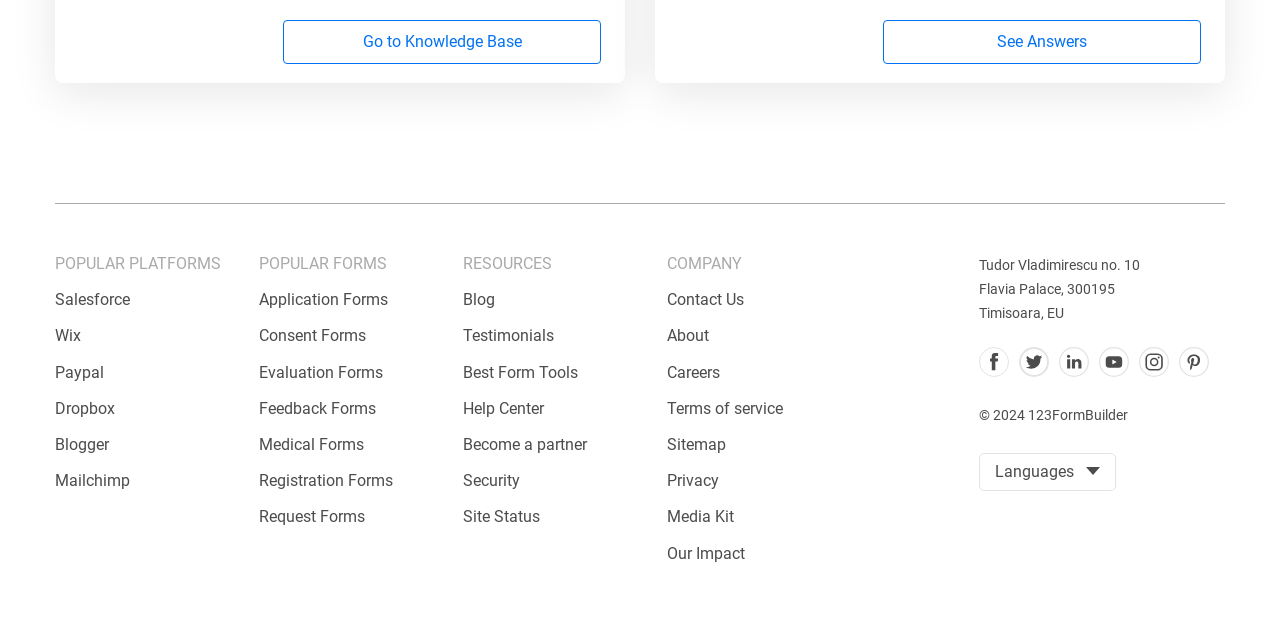Using the description: "Evaluation Forms", identify the bounding box of the corresponding UI element in the screenshot.

[0.202, 0.564, 0.299, 0.594]